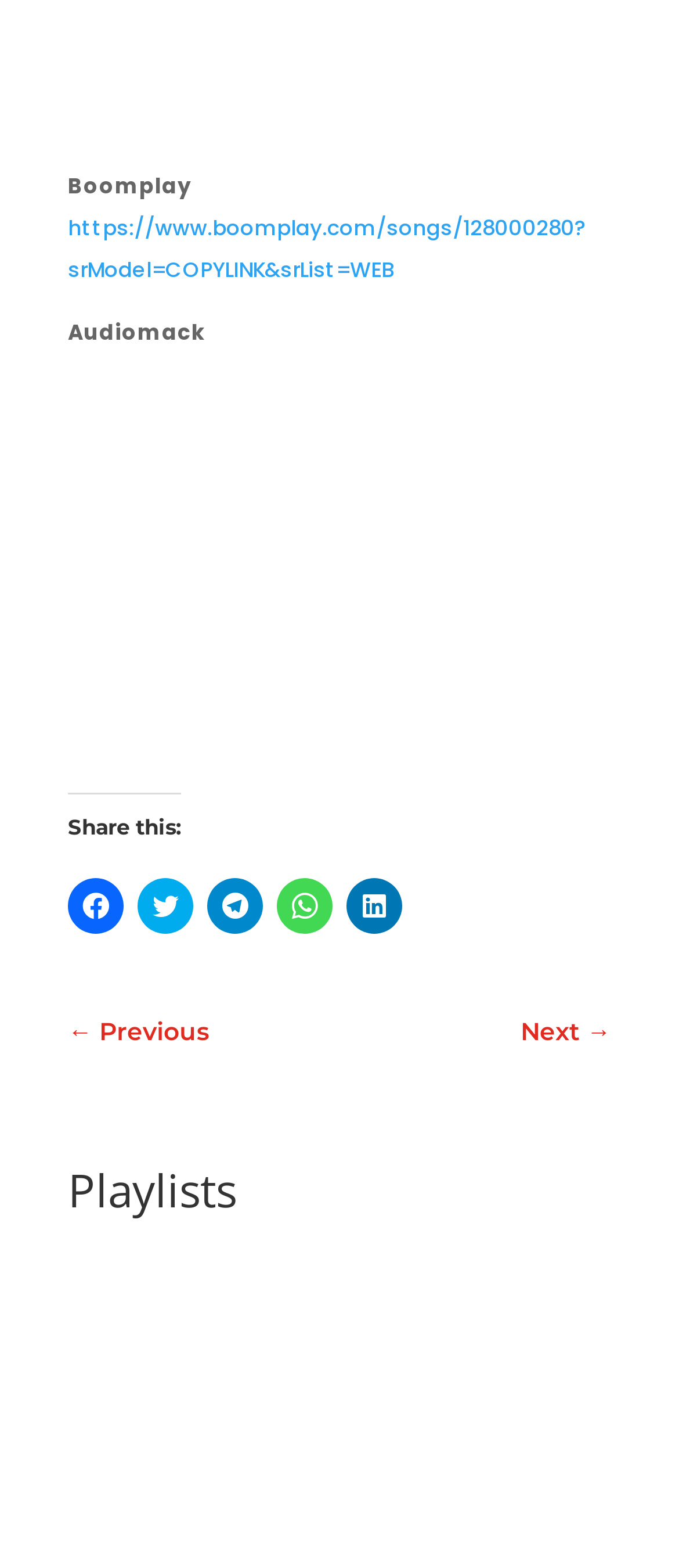What is the name of the music platform?
Please use the image to provide a one-word or short phrase answer.

Boomplay